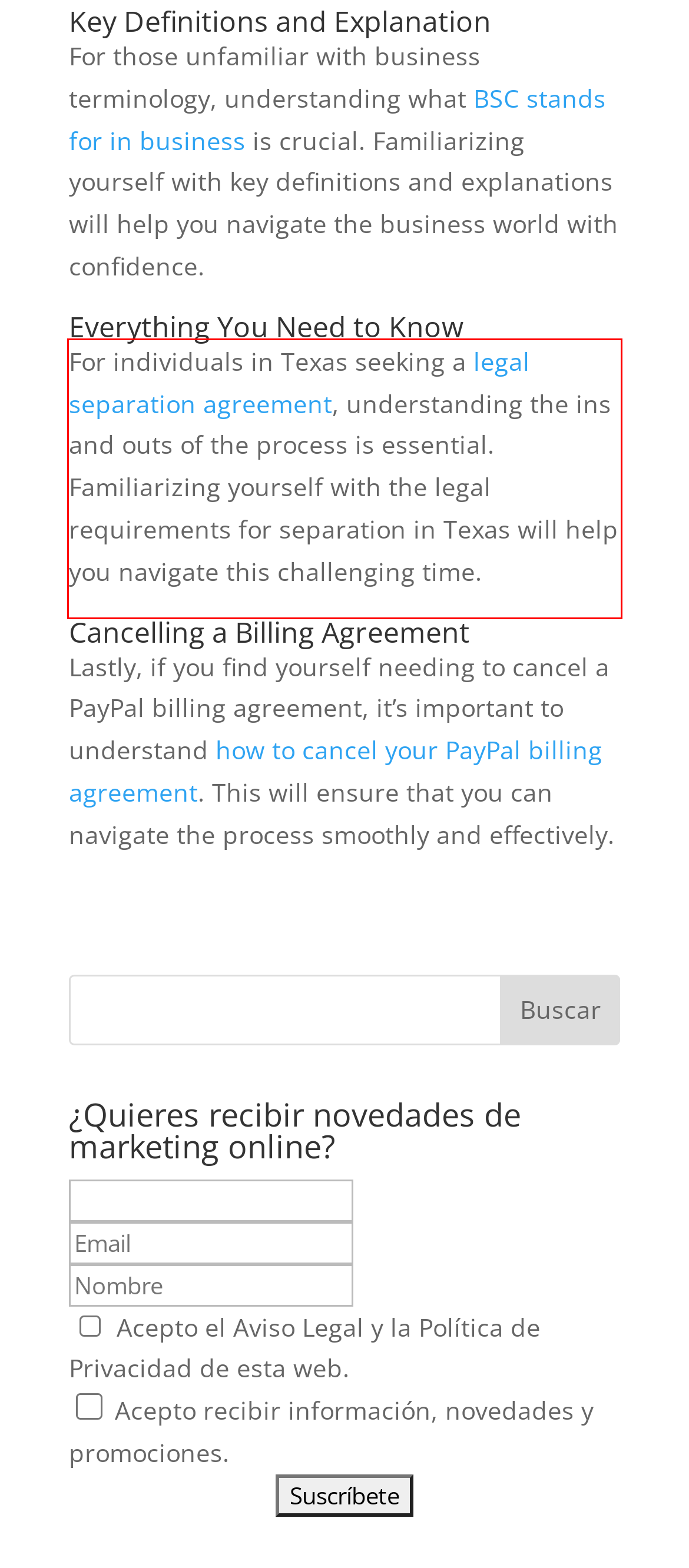By examining the provided screenshot of a webpage, recognize the text within the red bounding box and generate its text content.

For individuals in Texas seeking a legal separation agreement, understanding the ins and outs of the process is essential. Familiarizing yourself with the legal requirements for separation in Texas will help you navigate this challenging time.